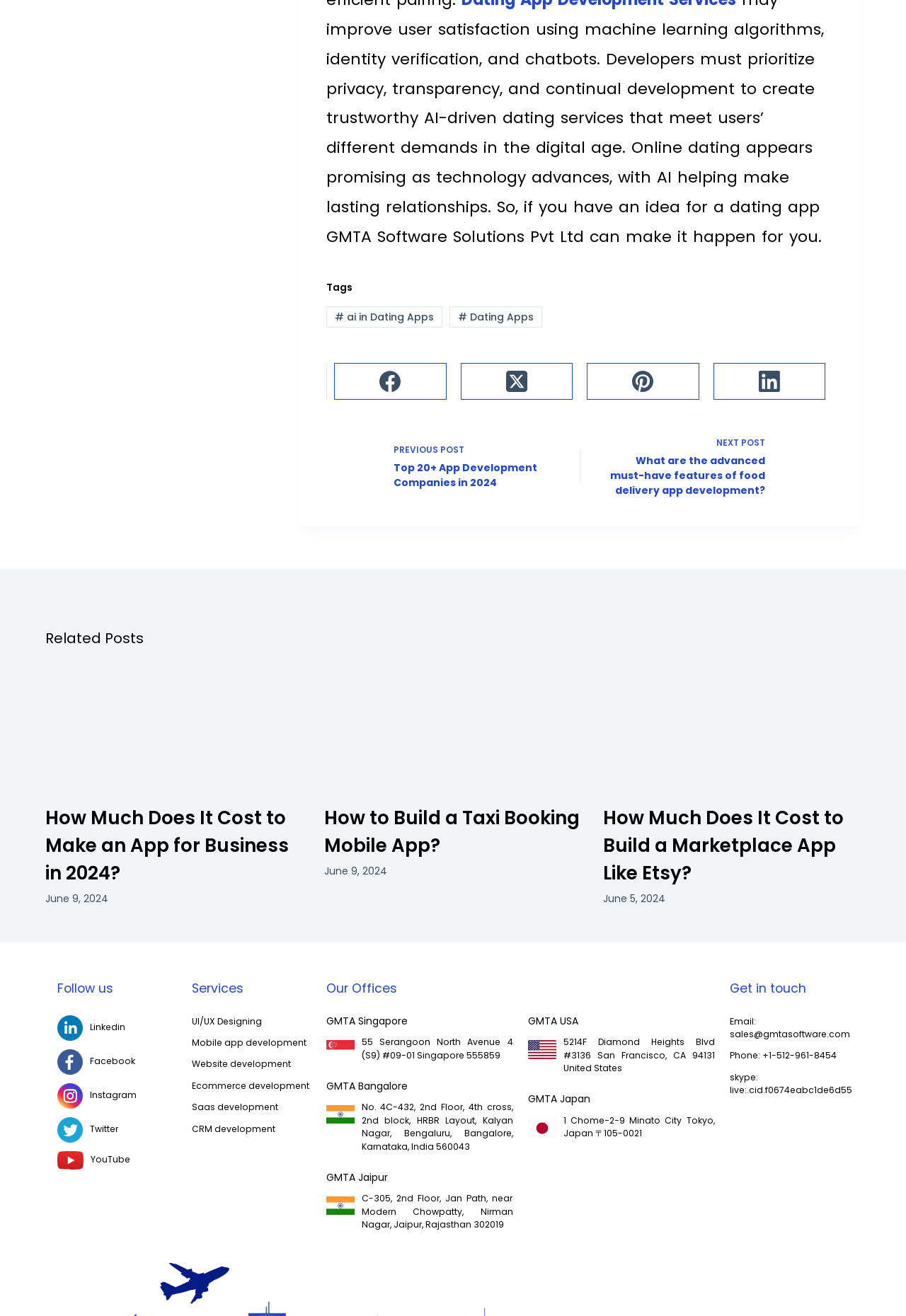Given the description of a UI element: "# ai in Dating Apps", identify the bounding box coordinates of the matching element in the webpage screenshot.

[0.36, 0.233, 0.488, 0.249]